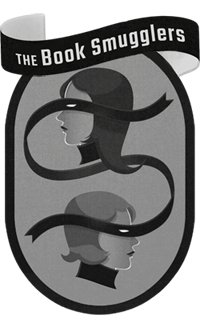What is the focus of the online platform?
Please provide a single word or phrase as the answer based on the screenshot.

Literature